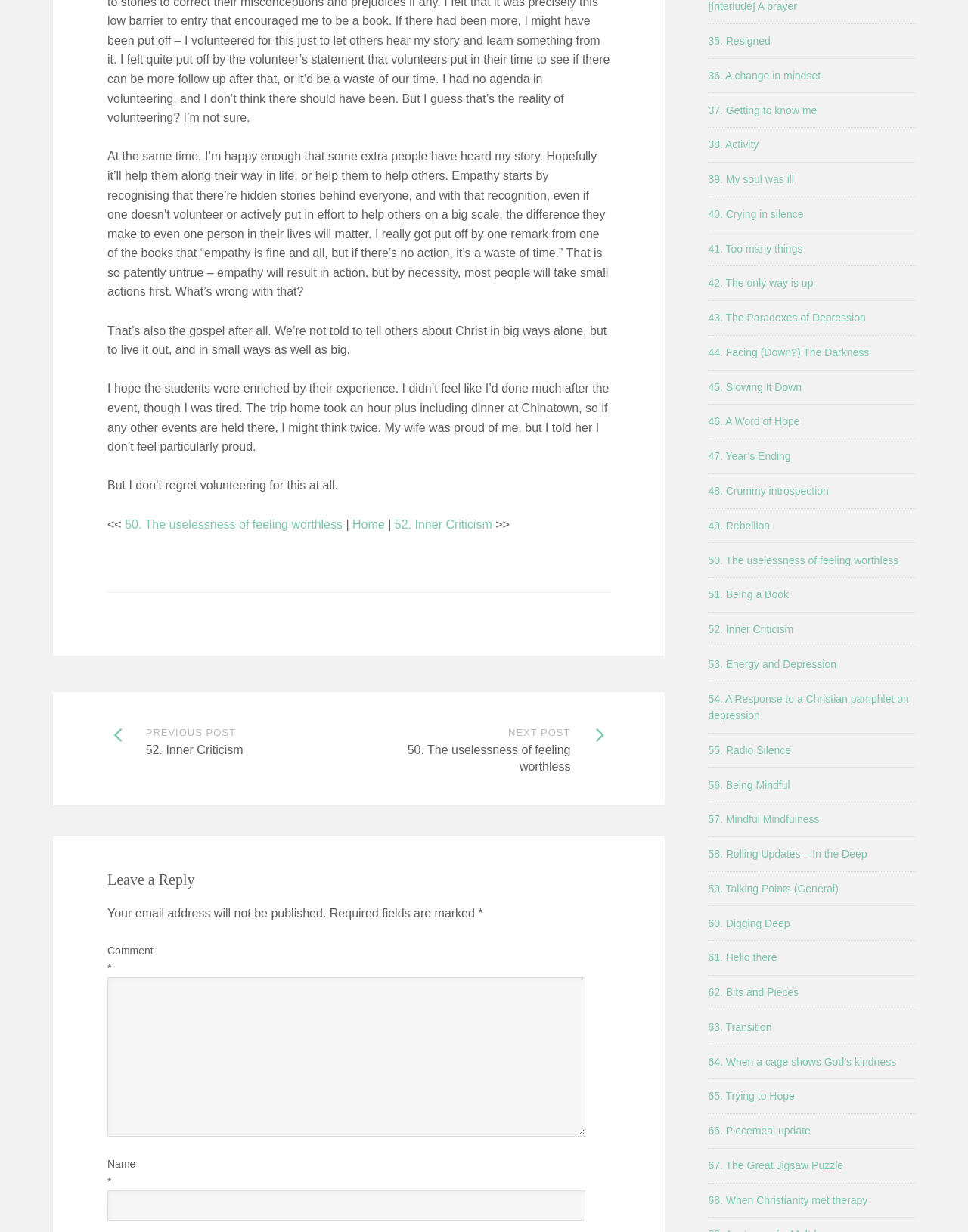Please look at the image and answer the question with a detailed explanation: What is the author's attitude towards volunteering?

The author mentions that they don't regret volunteering and that it's a way to make a difference in someone's life, indicating a positive attitude towards volunteering.